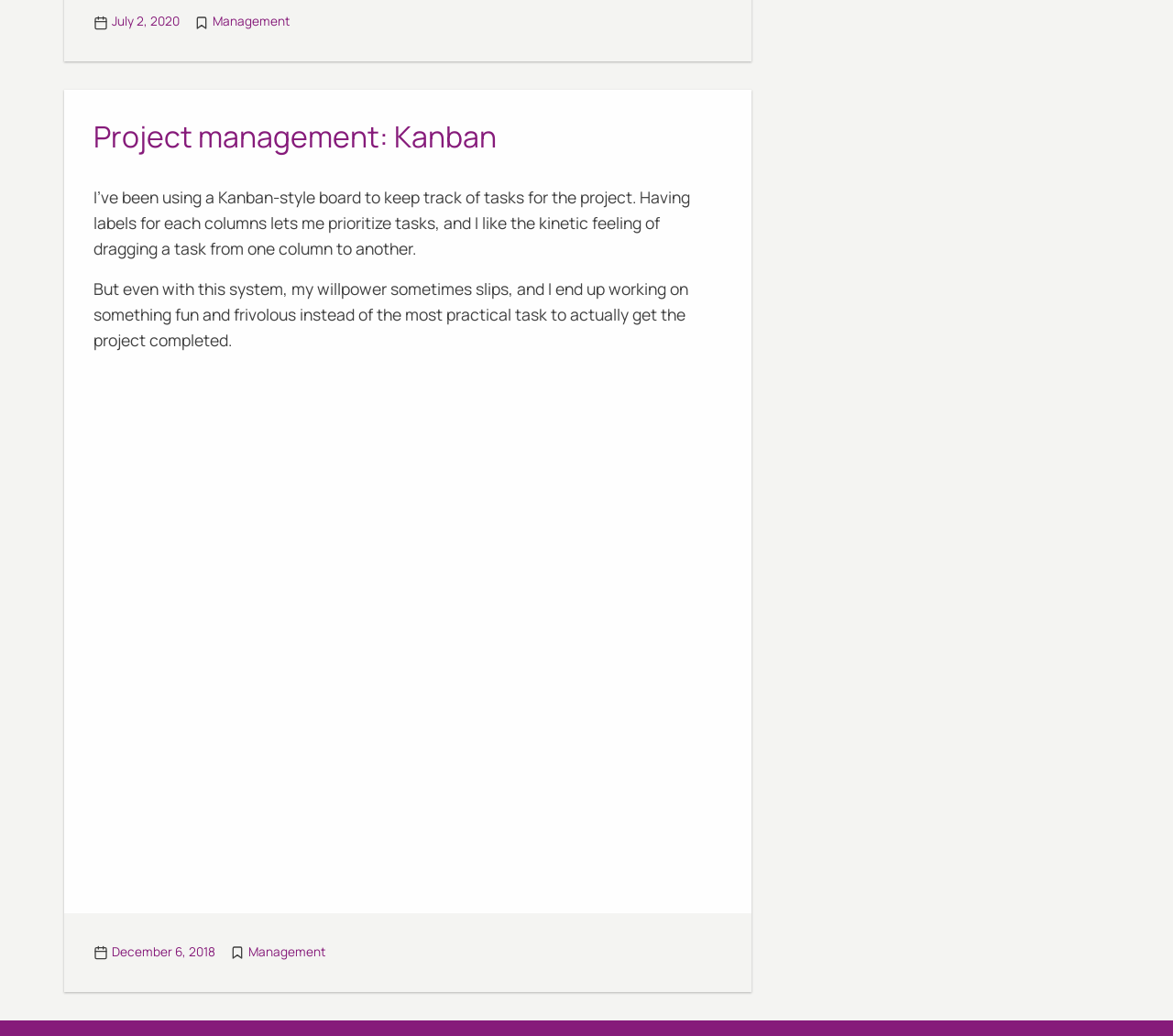Answer the following inquiry with a single word or phrase:
How many paragraphs of text are there in the article?

2